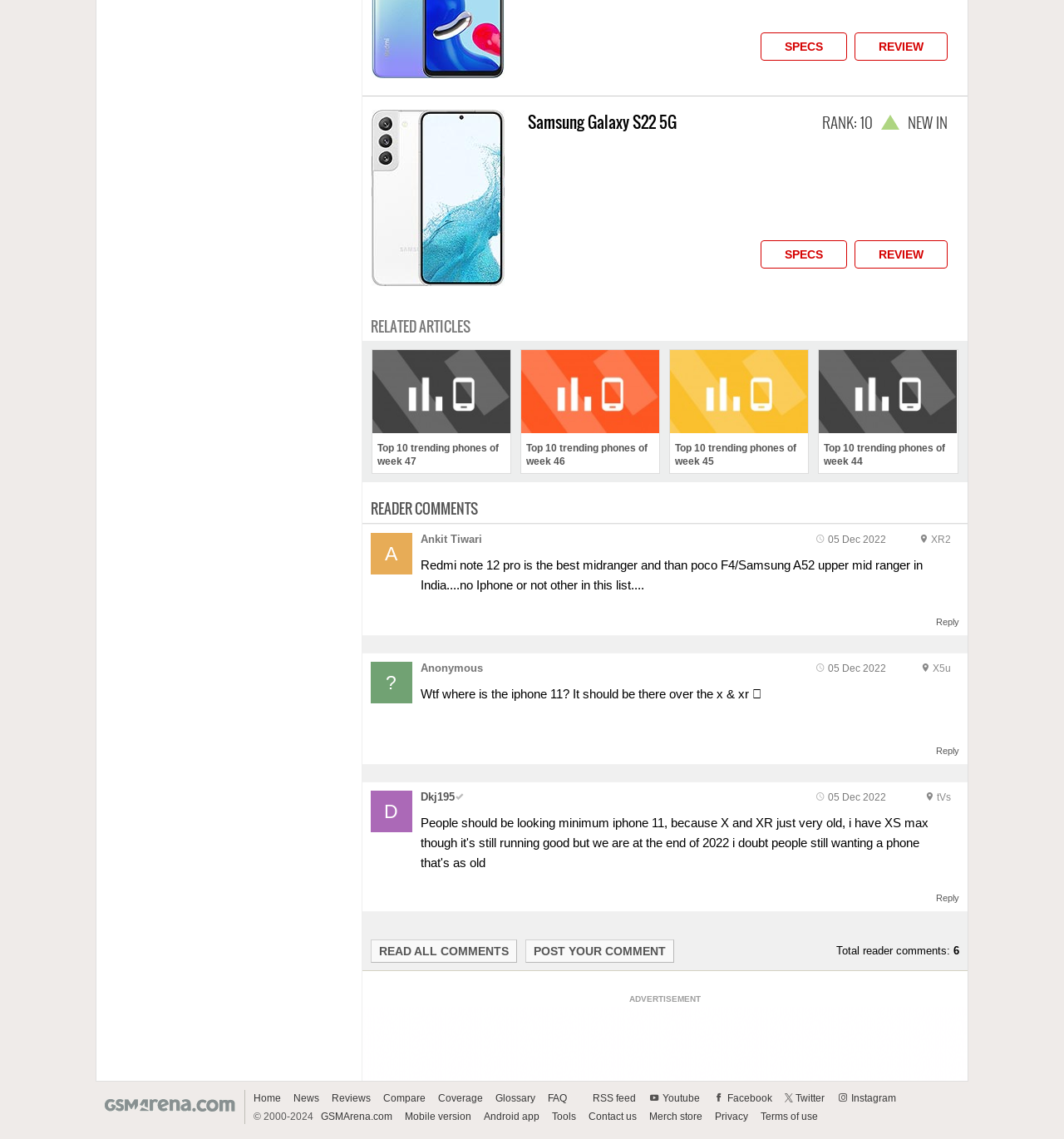Provide the bounding box coordinates of the area you need to click to execute the following instruction: "Read reader comments".

[0.34, 0.431, 0.909, 0.46]